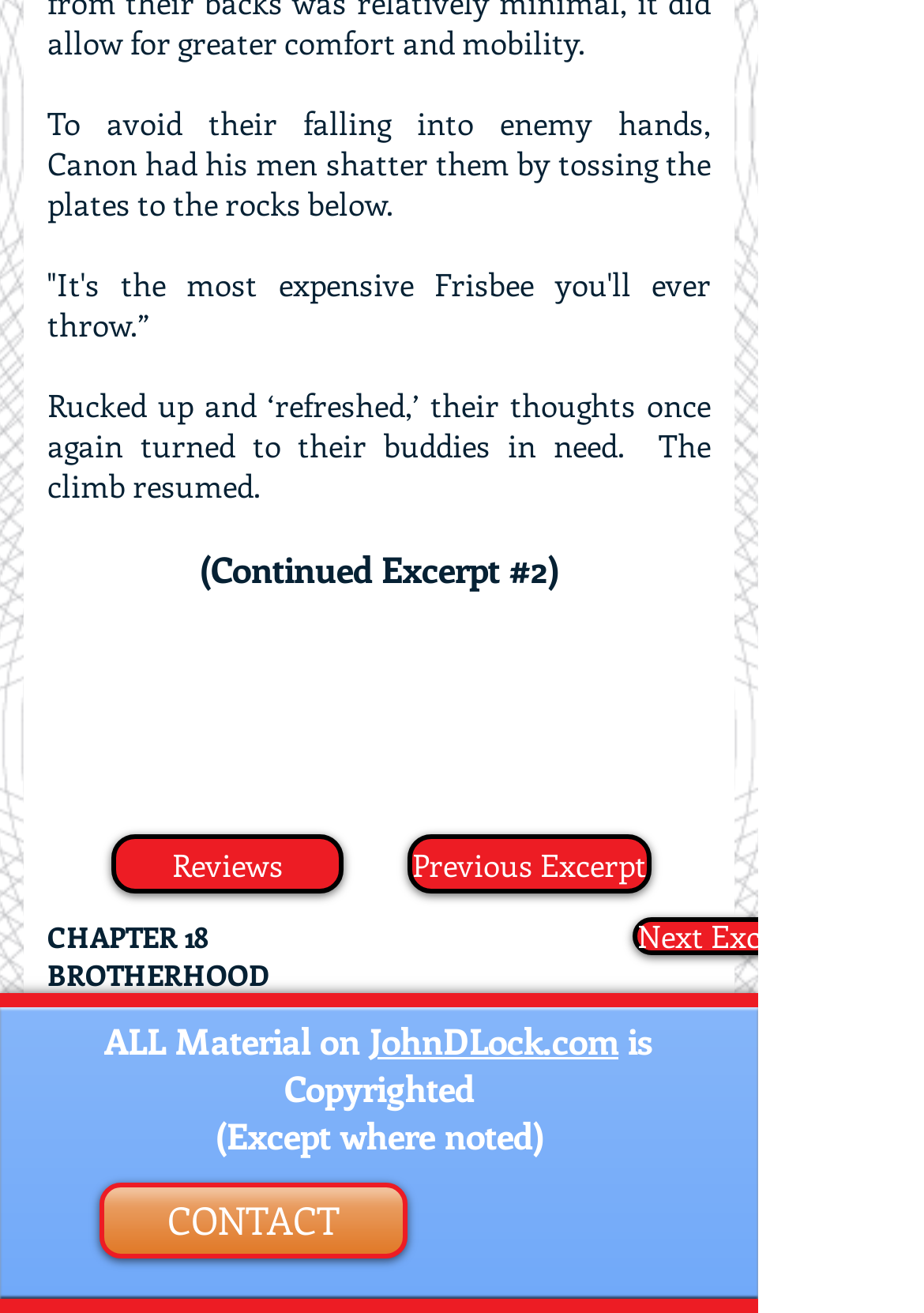What is the title of the book?
Utilize the image to construct a detailed and well-explained answer.

The title of the book can be inferred from the text 'CHAPTER 18' and 'BROTHERHOOD' which appears right below it, suggesting that 'BROTHERHOOD' is the title of the book.